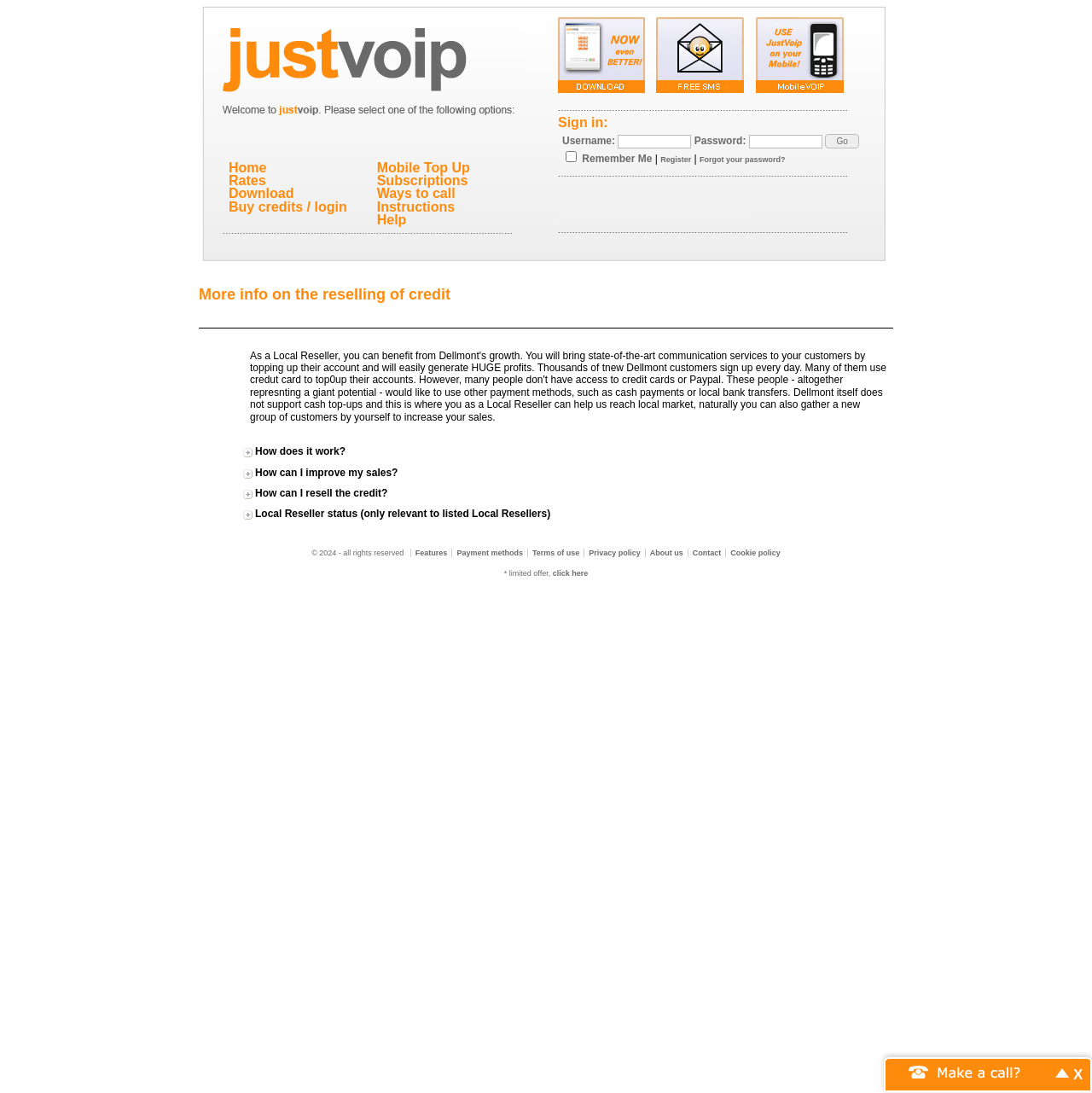Identify the bounding box coordinates of the specific part of the webpage to click to complete this instruction: "Click on the 'Forgot your password?' link".

[0.641, 0.142, 0.719, 0.15]